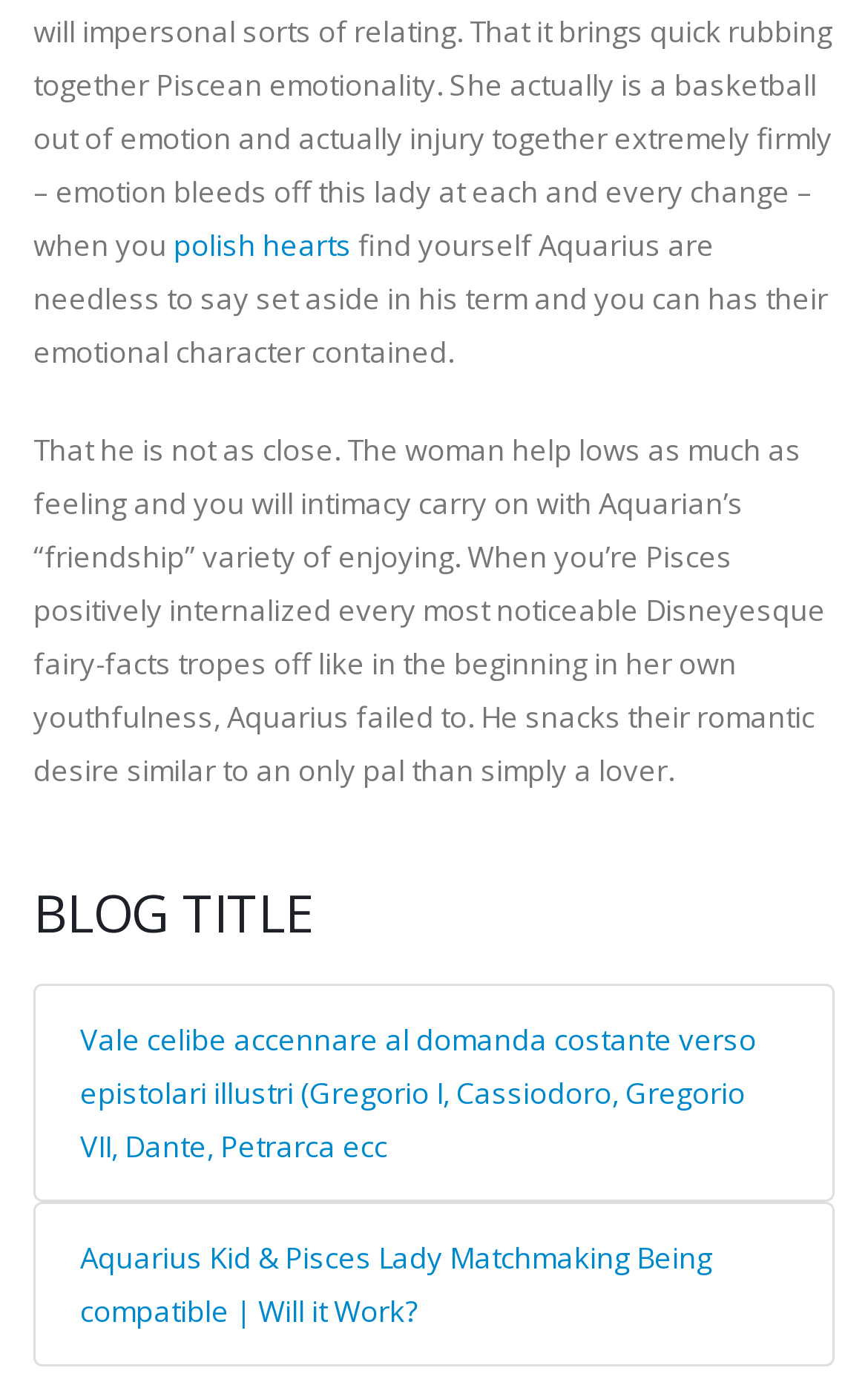Using the provided description polish hearts, find the bounding box coordinates for the UI element. Provide the coordinates in (top-left x, top-left y, bottom-right x, bottom-right y) format, ensuring all values are between 0 and 1.

[0.2, 0.162, 0.413, 0.191]